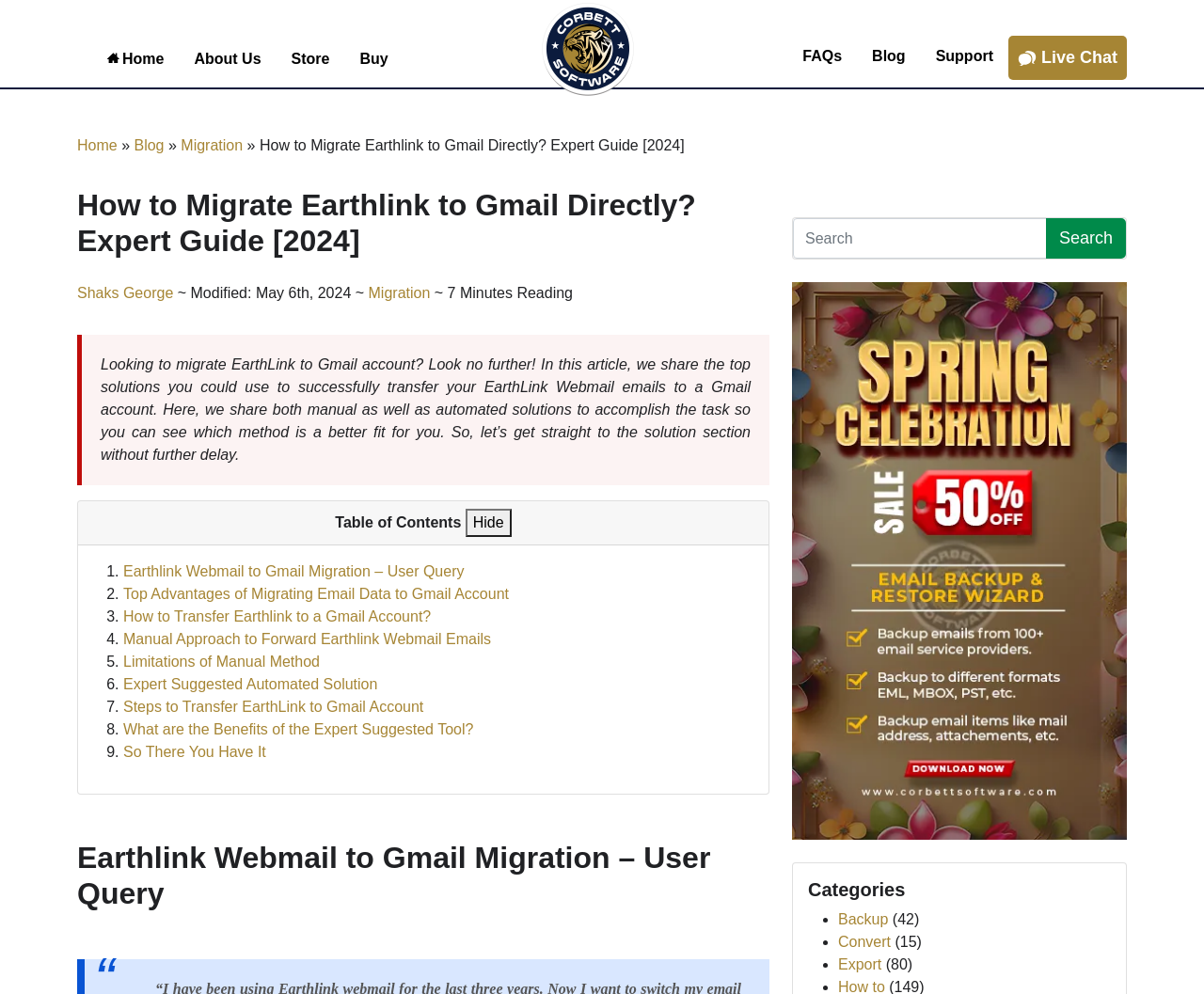Identify the main heading of the webpage and provide its text content.

How to Migrate Earthlink to Gmail Directly? Expert Guide [2024]